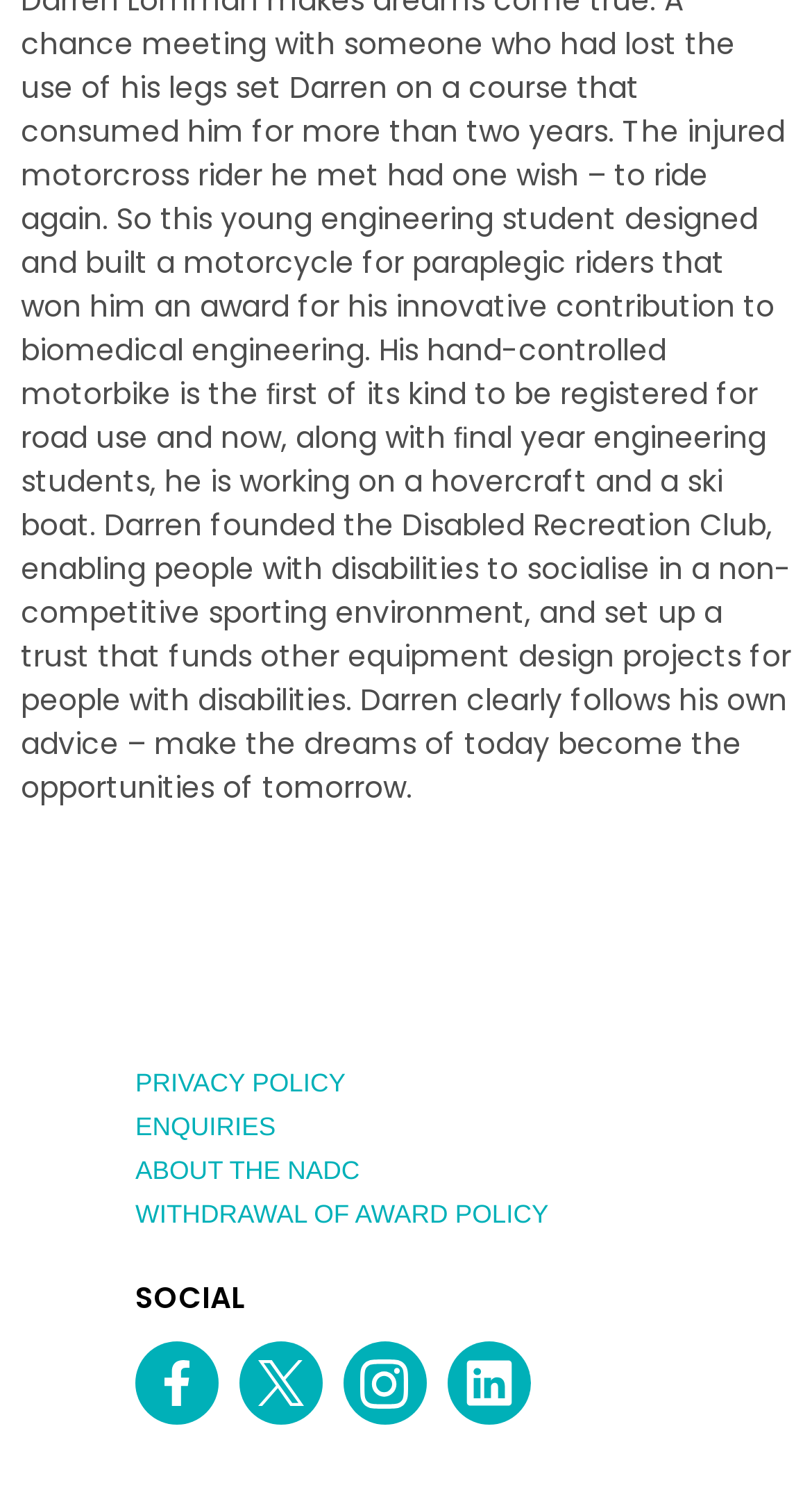Determine the bounding box coordinates of the UI element that matches the following description: "Withdrawal of Award Policy". The coordinates should be four float numbers between 0 and 1 in the format [left, top, right, bottom].

[0.167, 0.768, 0.676, 0.842]